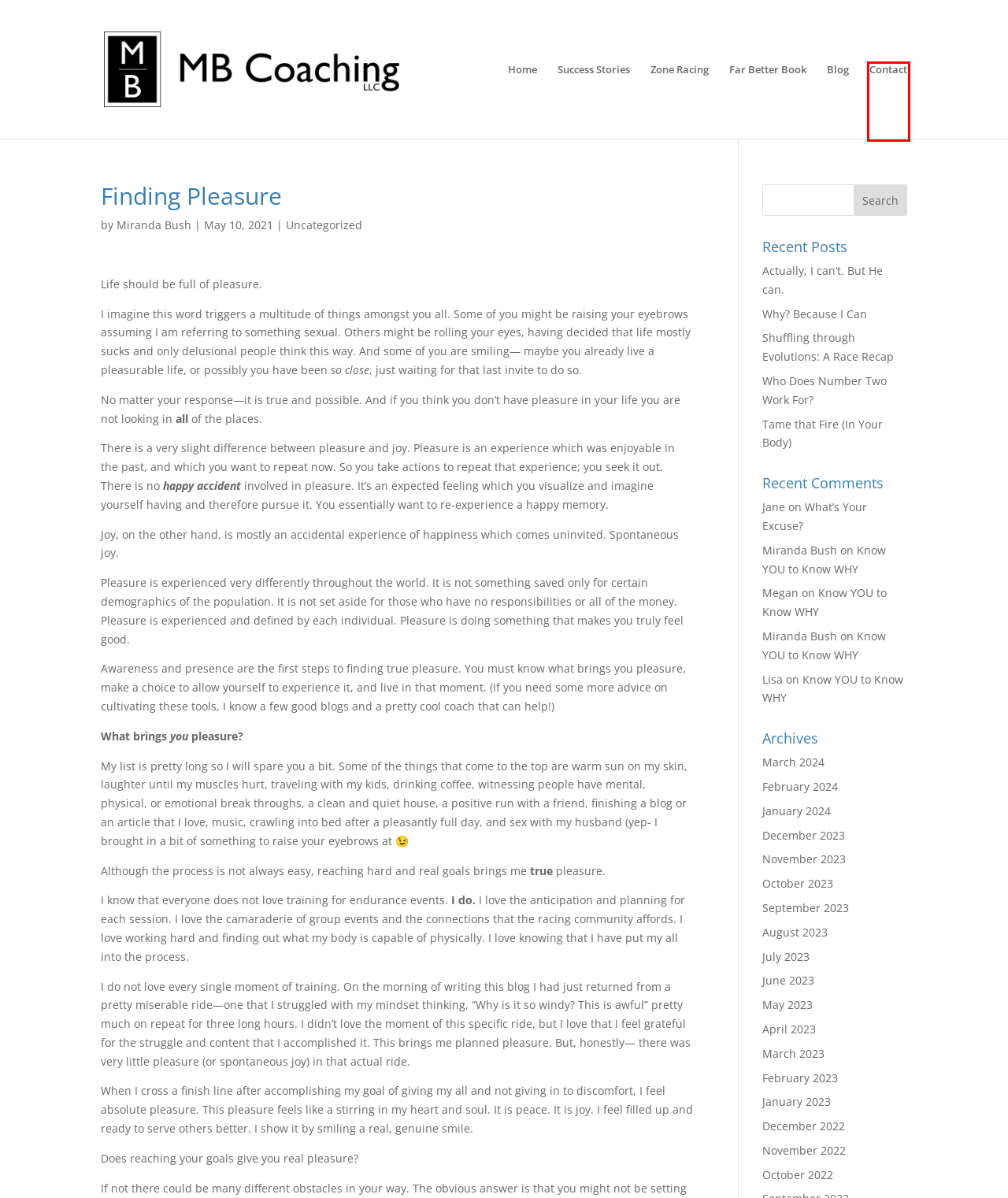You have received a screenshot of a webpage with a red bounding box indicating a UI element. Please determine the most fitting webpage description that matches the new webpage after clicking on the indicated element. The choices are:
A. Zone Racing | MB Coaching
B. Why? Because I Can | MB Coaching
C. Archives | MB Coaching
D. What’s Your Excuse? | MB Coaching
E. MB Coaching | MB Coaching and Zone Racing Team
F. MB Coaching Blog | MB Coaching
G. Contact | MB Coaching
H. Know YOU to Know WHY | MB Coaching

G